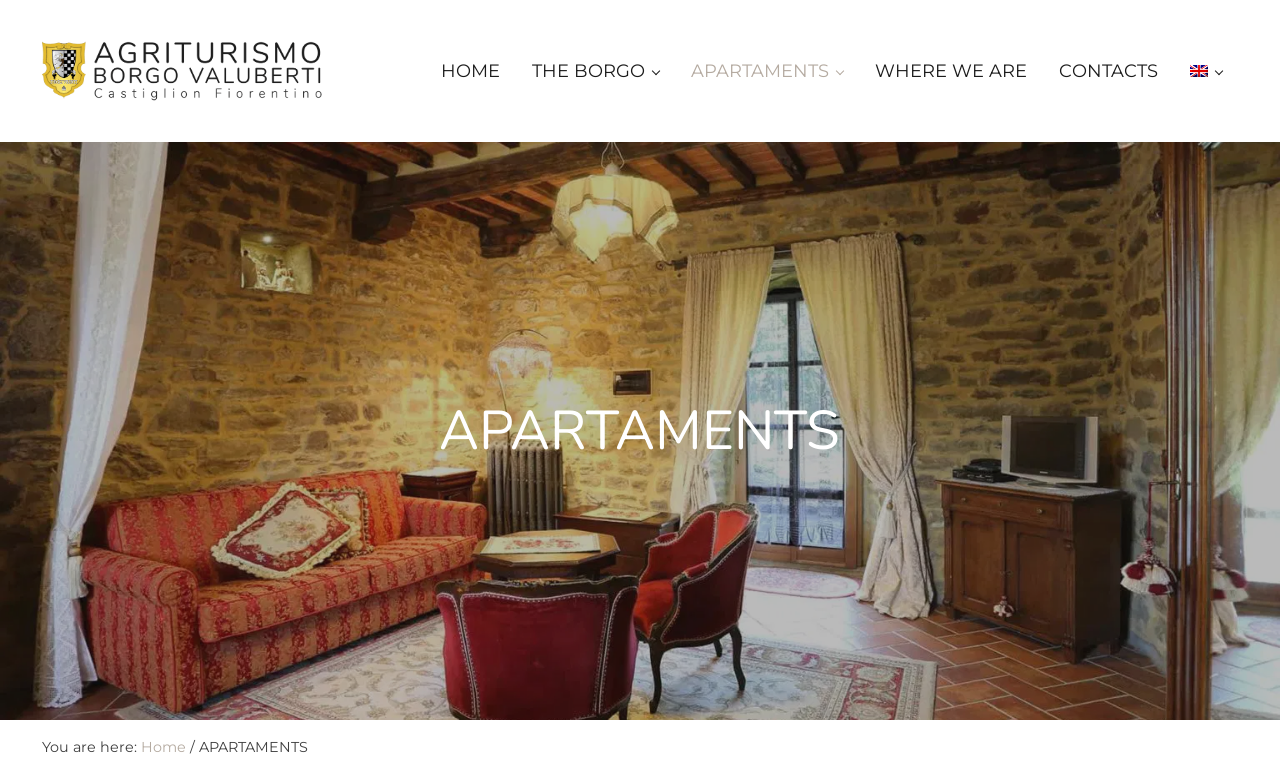Please answer the following question using a single word or phrase: 
What is the language of the webpage?

English